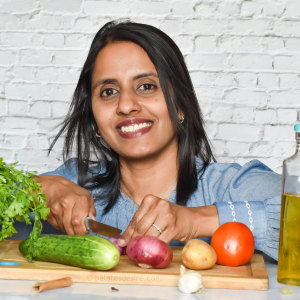Respond to the question below with a concise word or phrase:
What type of cooking method is suggested in the image?

Healthy cooking